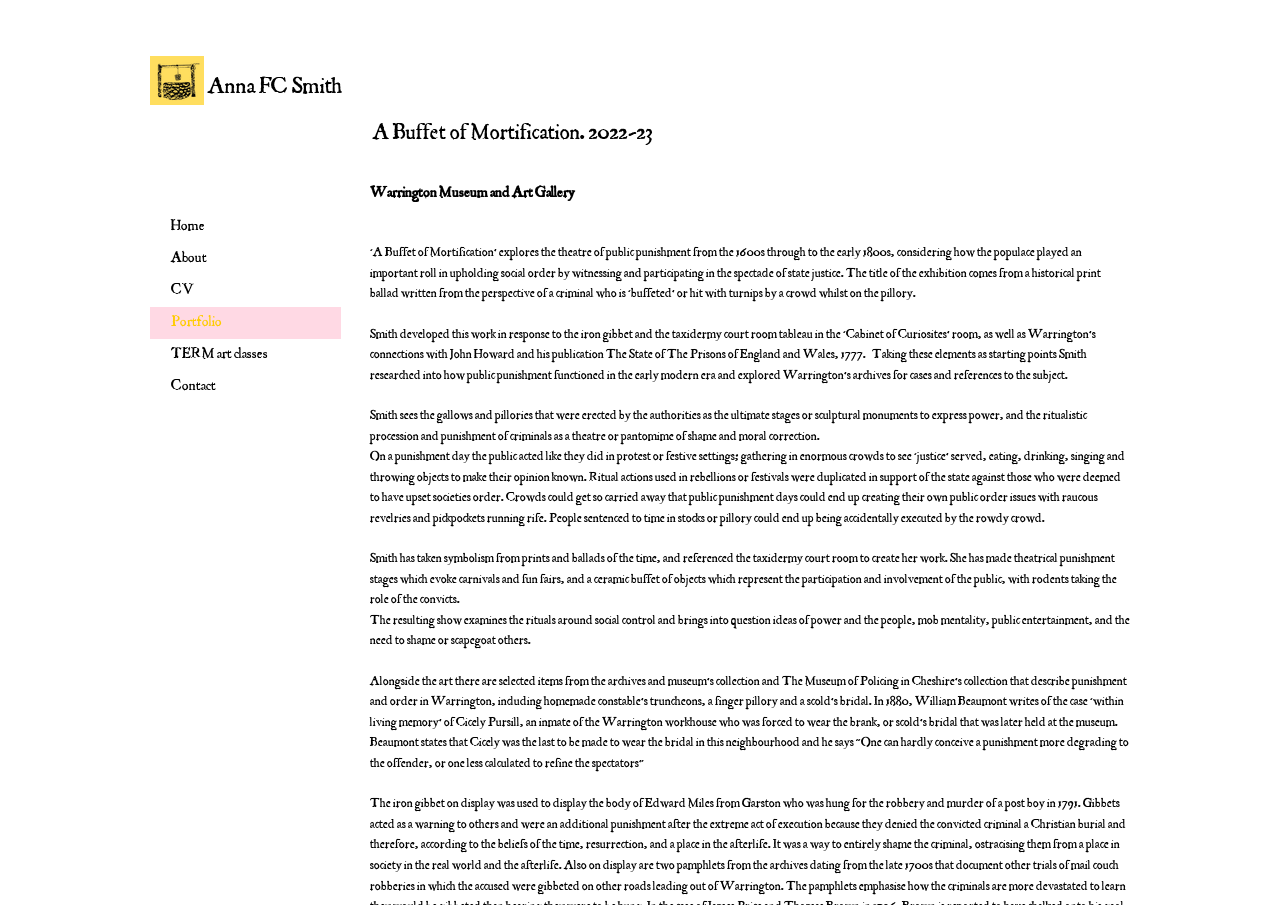Respond to the question with just a single word or phrase: 
What is the role of rodents in the artist's work?

Representing convicts